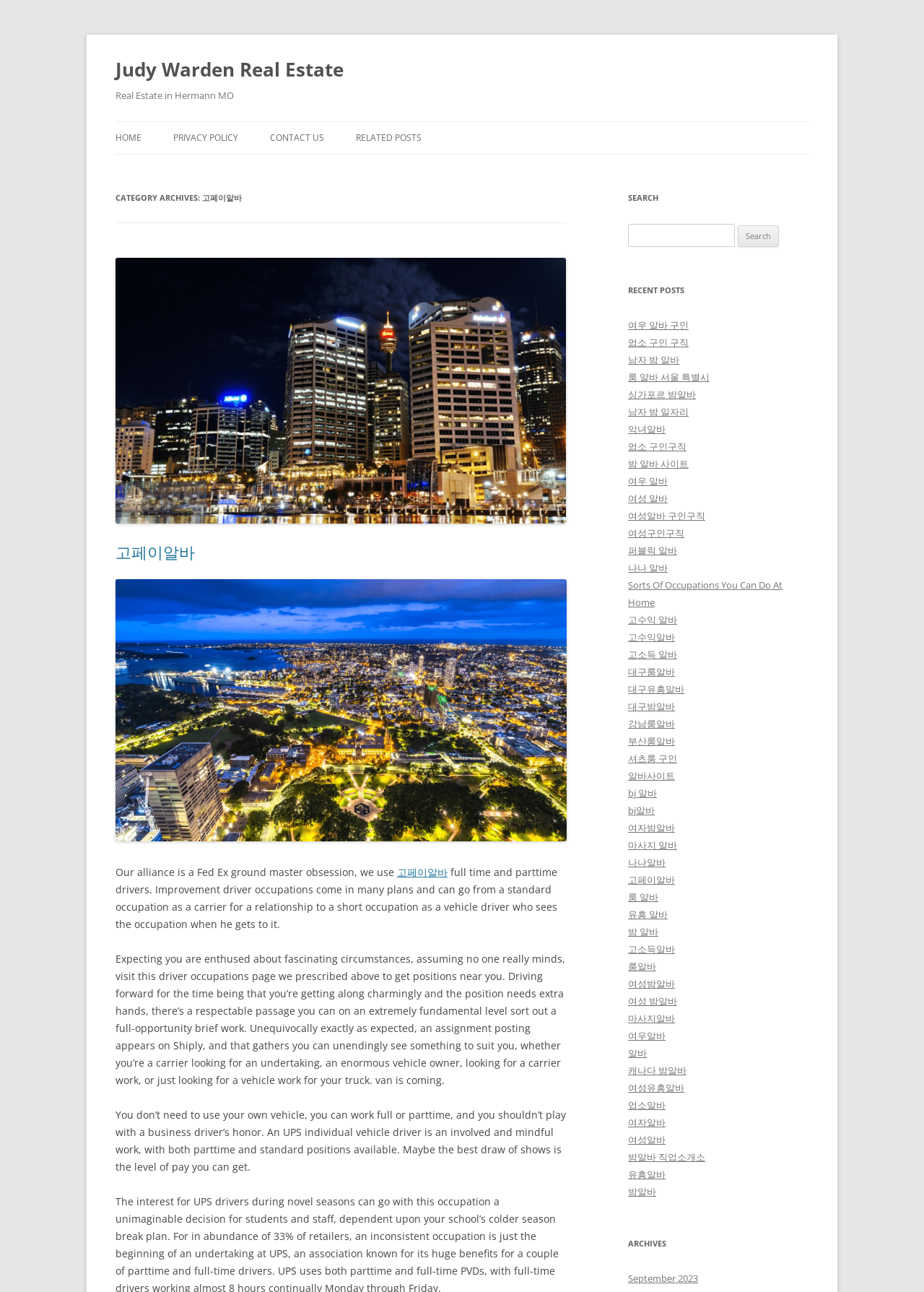Identify the bounding box for the UI element specified in this description: "alt="Minnesota 3 Gun Group Logo"". The coordinates must be four float numbers between 0 and 1, formatted as [left, top, right, bottom].

None